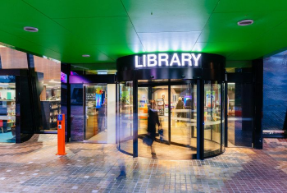Explain the scene depicted in the image, including all details.

The image showcases the entrance of the Dandenong Library, characterized by its modern architectural design. The entrance features a sleek, rotating glass door prominently displaying the word "LIBRARY" in bold, illuminated letters, inviting visitors inside. A vibrant green overhang adds a striking touch to the building's façade, enhancing its contemporary feel. The entrance area is well-lit, providing a welcoming atmosphere for community members and patrons. In the foreground, the tiled pathway leads visitors towards the entrance, suggesting accessibility and ease of entry. This space represents an inviting hub for learning and engagement within the Greater Dandenong Libraries network.